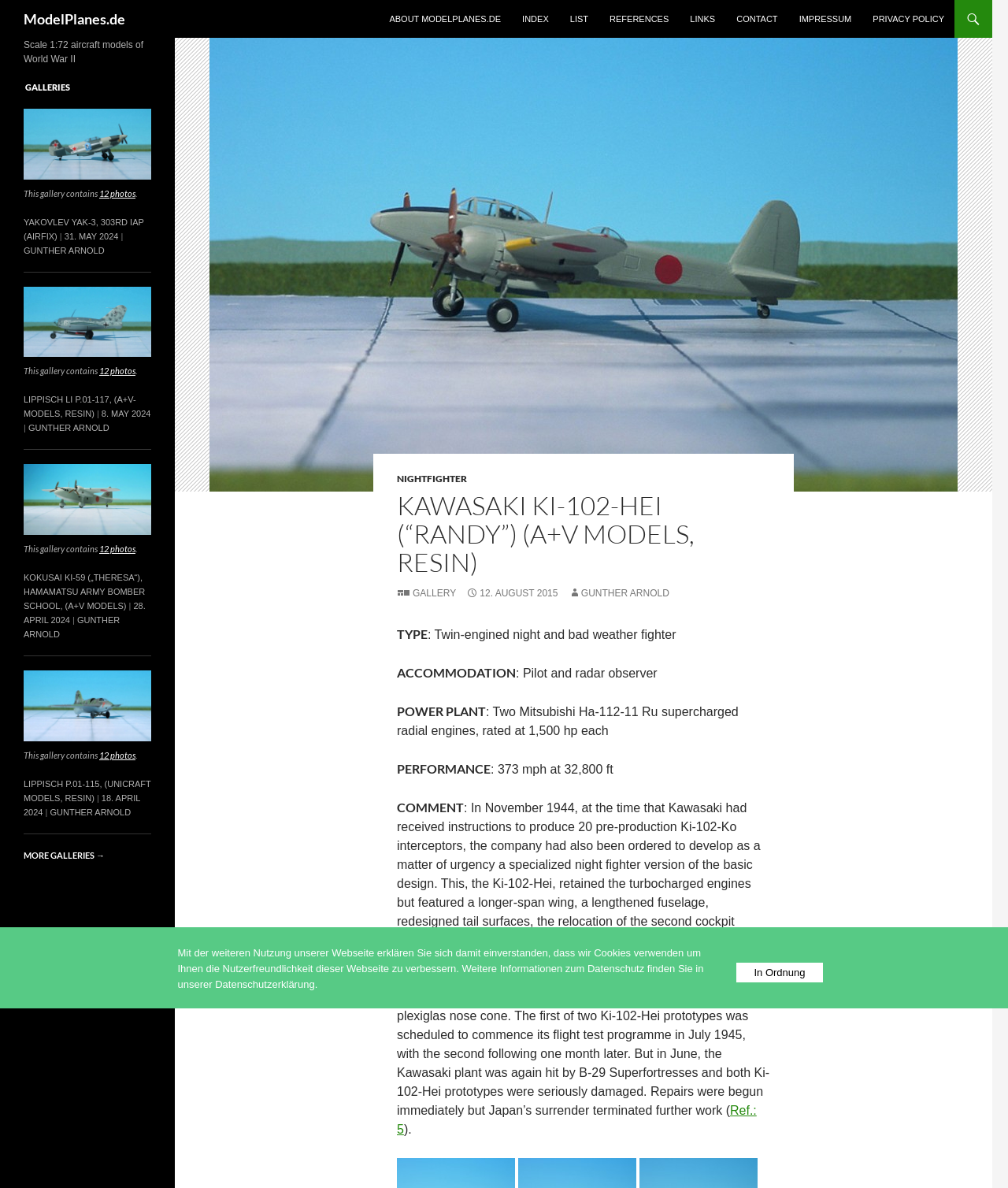Please respond to the question using a single word or phrase:
Who is the author of the article?

Gunther Arnold